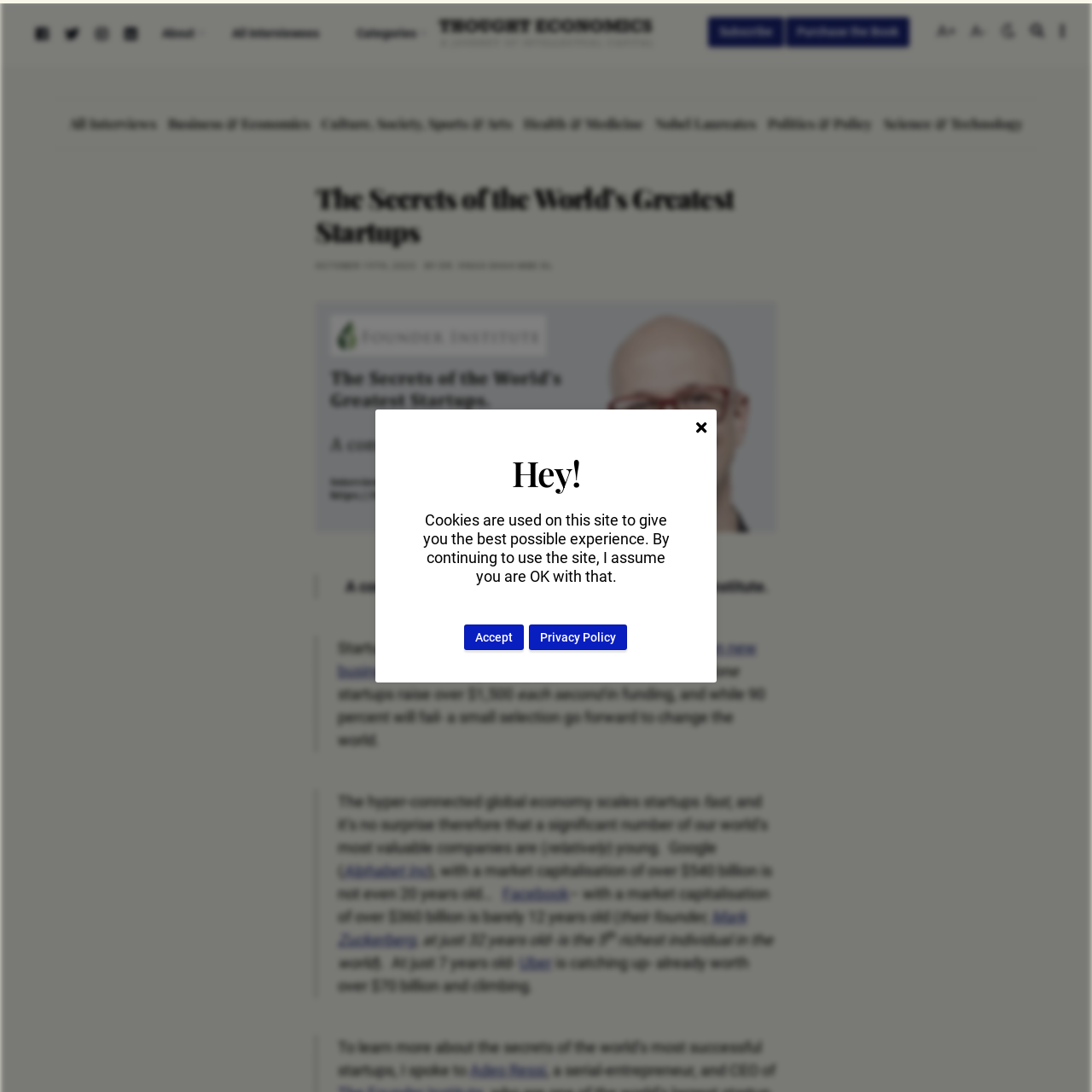Using the element description Purchase the Book, predict the bounding box coordinates for the UI element. Provide the coordinates in (top-left x, top-left y, bottom-right x, bottom-right y) format with values ranging from 0 to 1.

[0.72, 0.016, 0.833, 0.043]